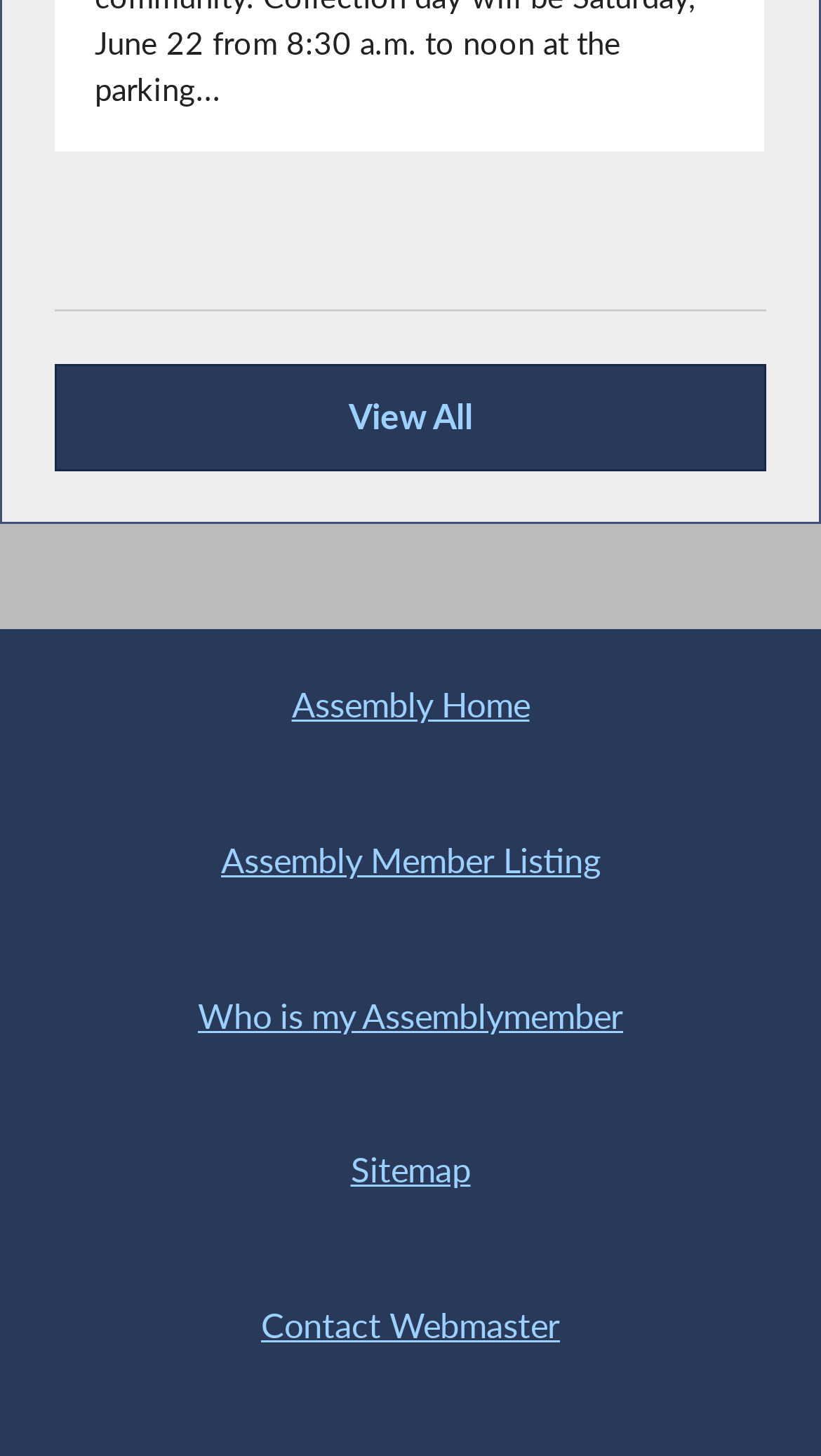How many links are in the footer menu?
Please craft a detailed and exhaustive response to the question.

The footer menu has 5 links, which are 'Assembly Home', 'Assembly Member Listing', 'Who is my Assemblymember', 'Sitemap', and 'Contact Webmaster'. These links are located at the bottom of the page with a bounding box coordinate of [0.0, 0.431, 1.0, 1.0].